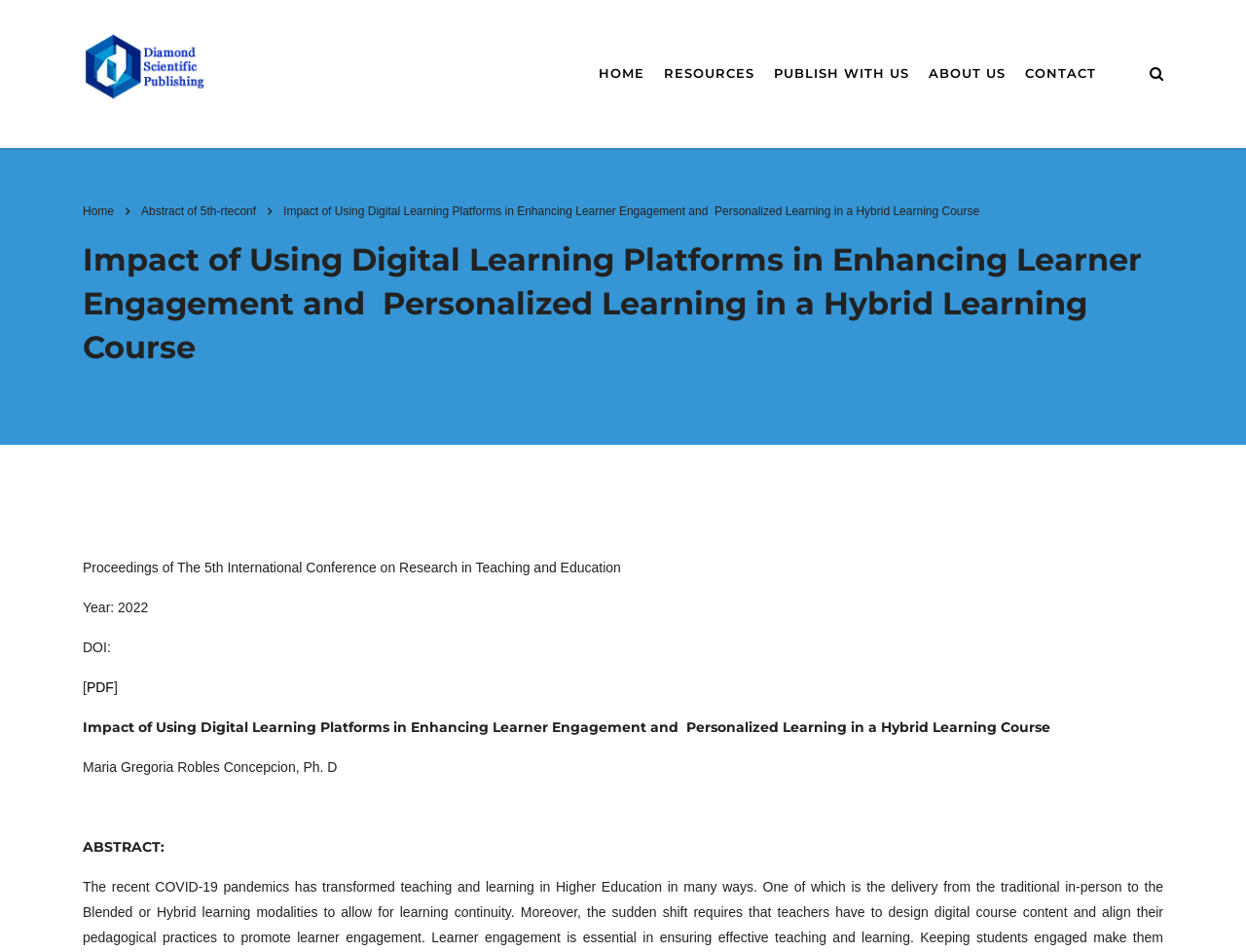What is the name of the conference?
Give a one-word or short phrase answer based on the image.

The 5th International Conference on Research in Teaching and Education